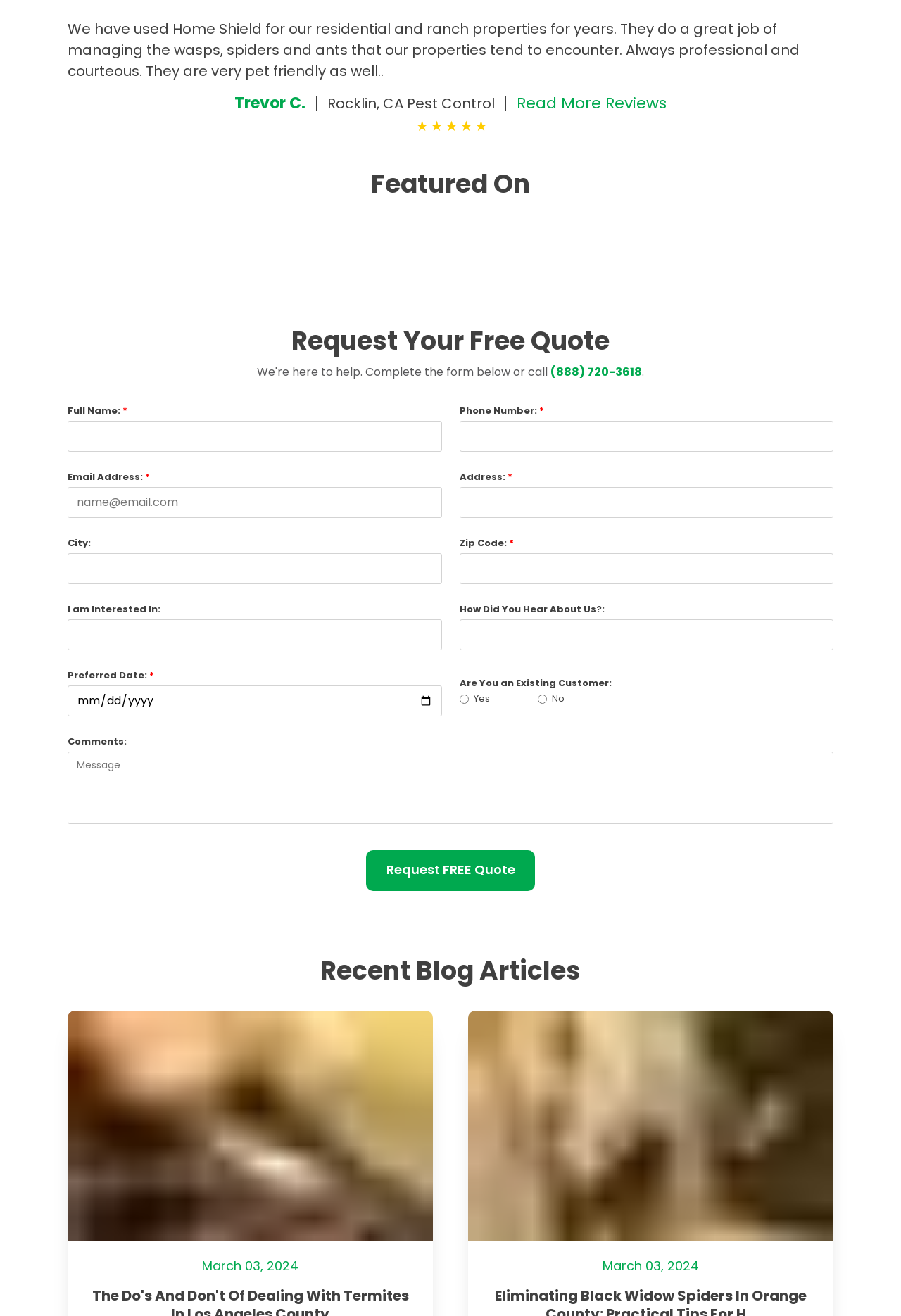Please locate the bounding box coordinates of the region I need to click to follow this instruction: "Enter your full name".

[0.075, 0.32, 0.49, 0.343]